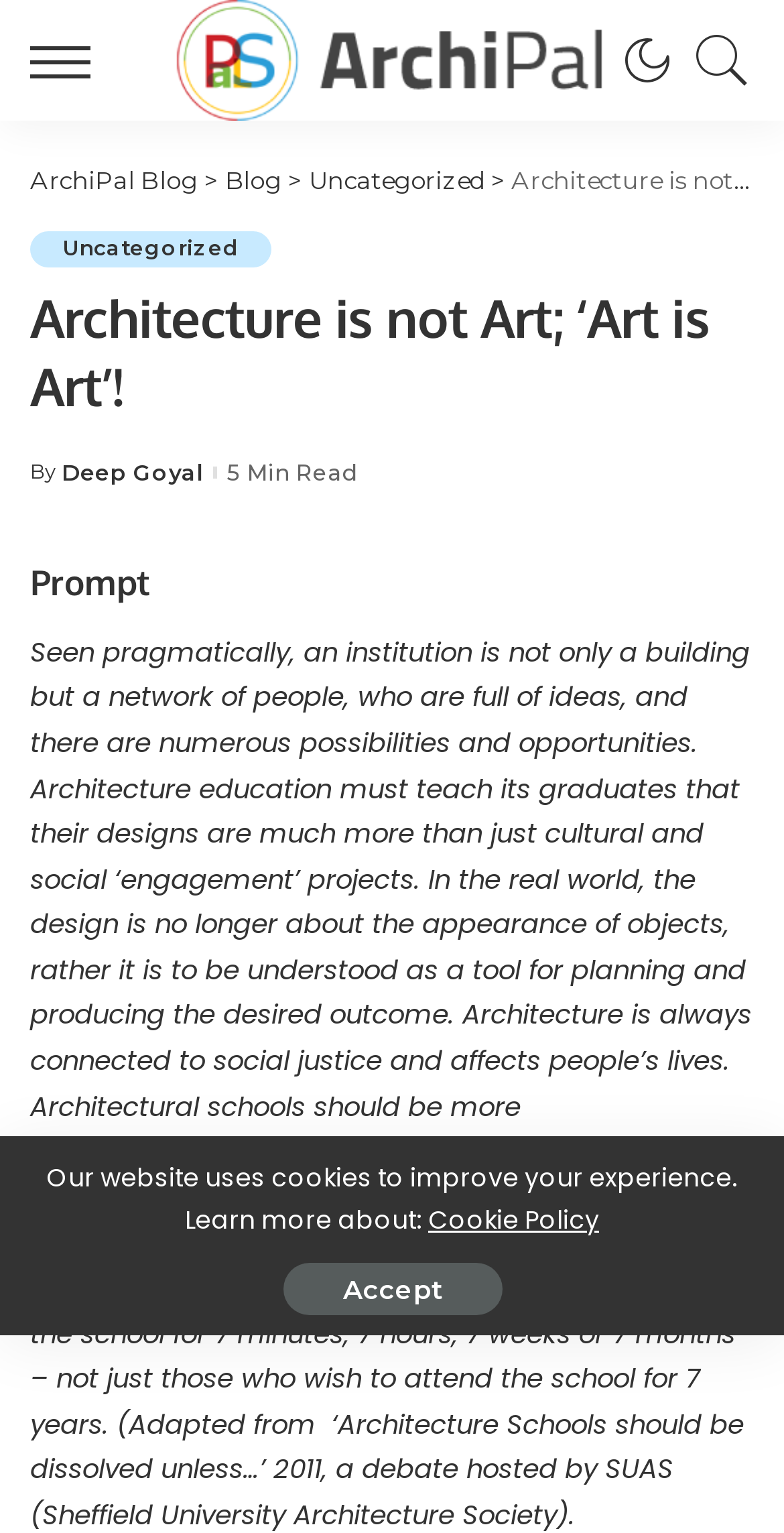Articulate a complete and detailed caption of the webpage elements.

The webpage is a blog post titled "Architecture is not Art; ‘Art is Art’!" on the ArchiPal Blog. At the top, there is a navigation bar with links to the blog's homepage, a category labeled "Uncategorized", and a search icon. Below the navigation bar, the title of the blog post is prominently displayed.

The main content of the blog post is divided into two sections. The first section is a prompt that discusses the concept of an institution being a network of people with ideas and opportunities. The second section is the main article, which is not fully described in the accessibility tree.

On the top-right corner, there is a logo of the ArchiPal Blog, which is also a link to the blog's homepage. Below the logo, there is a header section that contains links to the blog's categories and a search icon.

At the bottom of the page, there is a footer section that contains a message about the website's use of cookies, with links to learn more about the cookie policy and to accept the policy.

There are a total of 7 links on the page, including the logo, navigation links, and links within the article. There are also 5 static text elements, including the title of the blog post, the prompt, and the footer message.